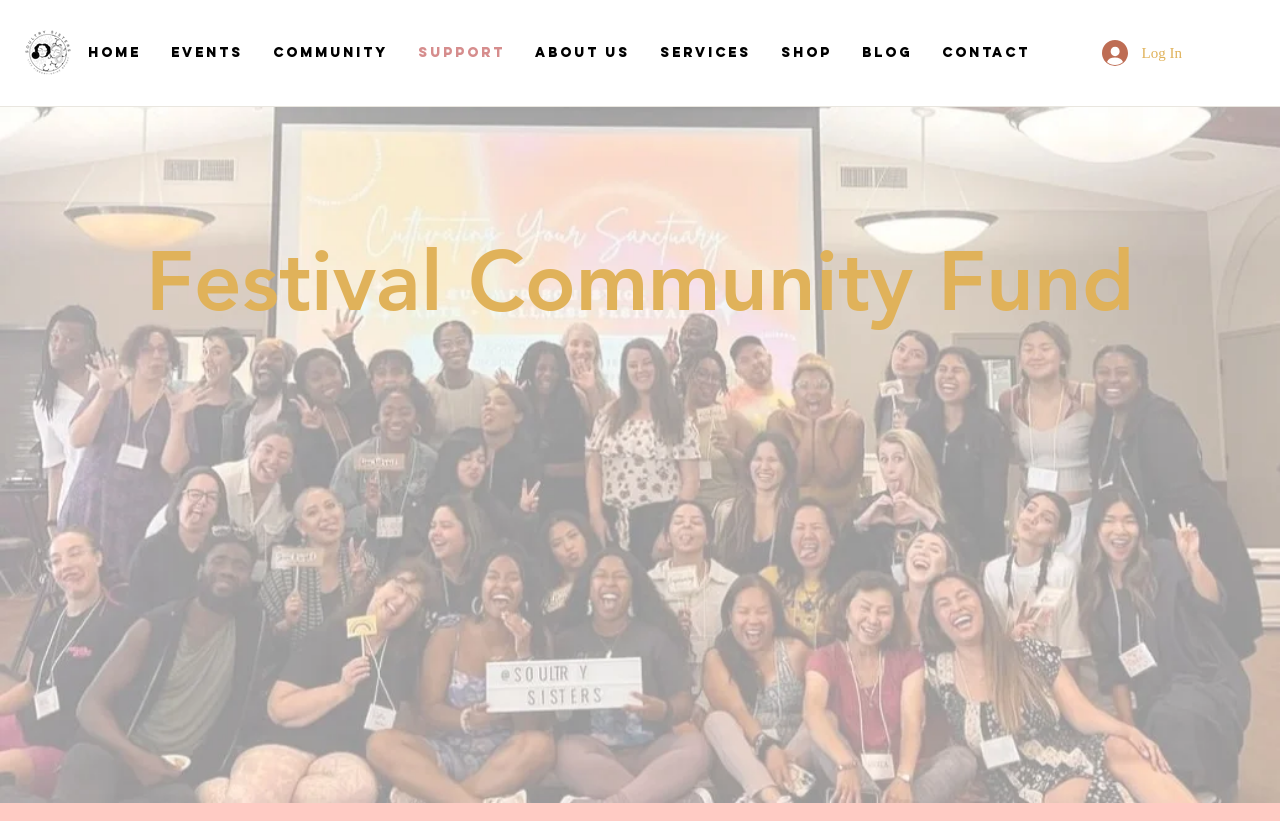Identify the bounding box coordinates of the area you need to click to perform the following instruction: "go to Home page".

[0.057, 0.004, 0.121, 0.124]